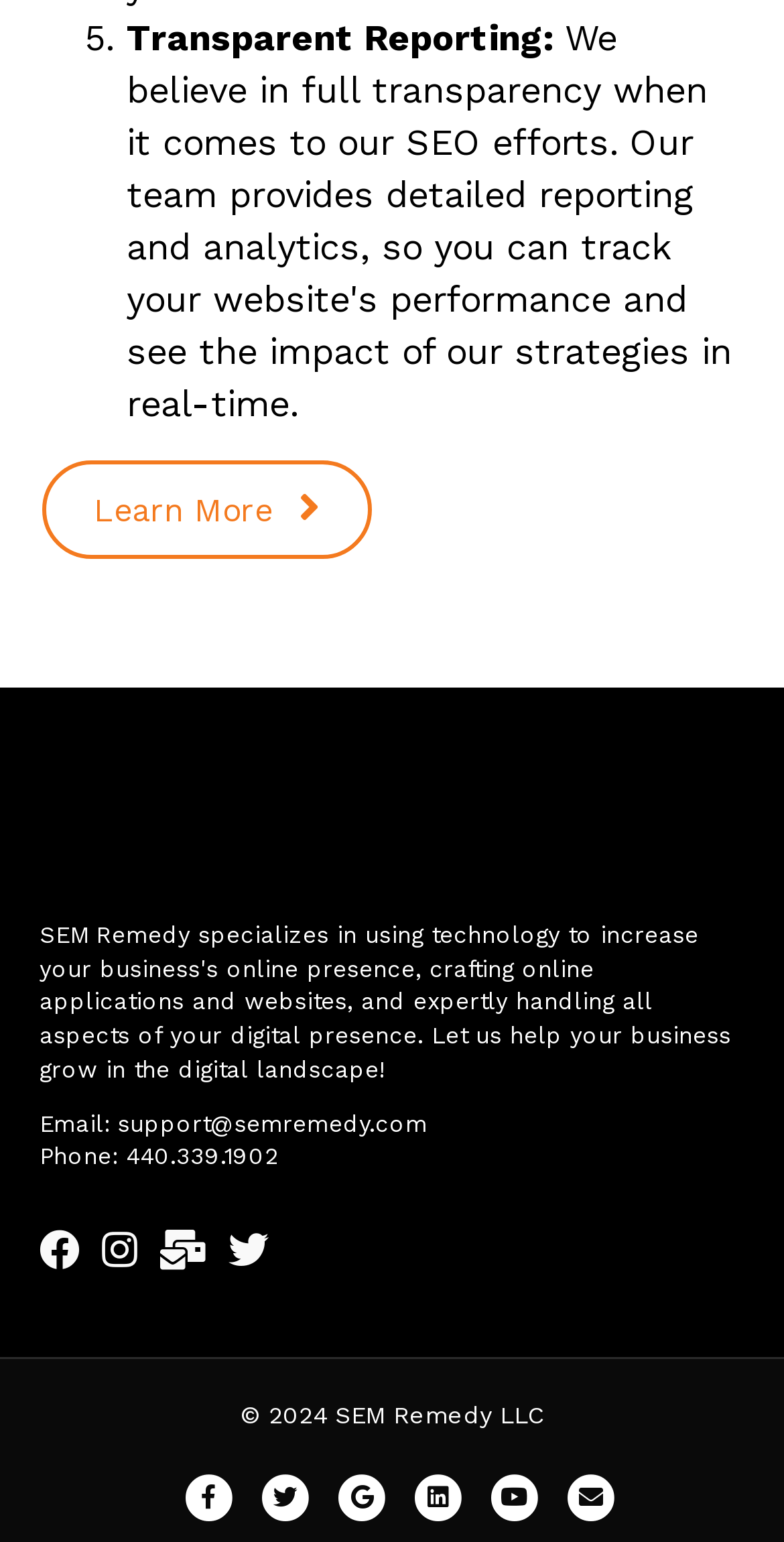Please give a concise answer to this question using a single word or phrase: 
What social media platforms does the company have?

Facebook, Twitter, Google, Linkedin, Youtube